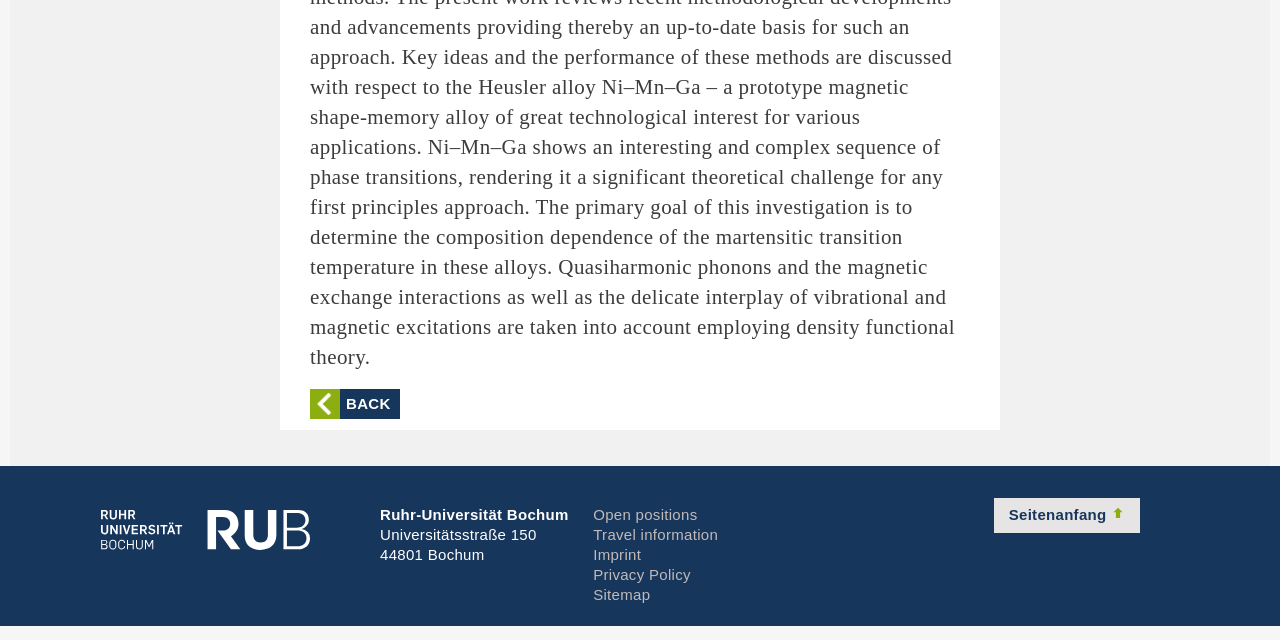Provide the bounding box coordinates of the HTML element this sentence describes: "Imprint".

[0.463, 0.853, 0.501, 0.88]